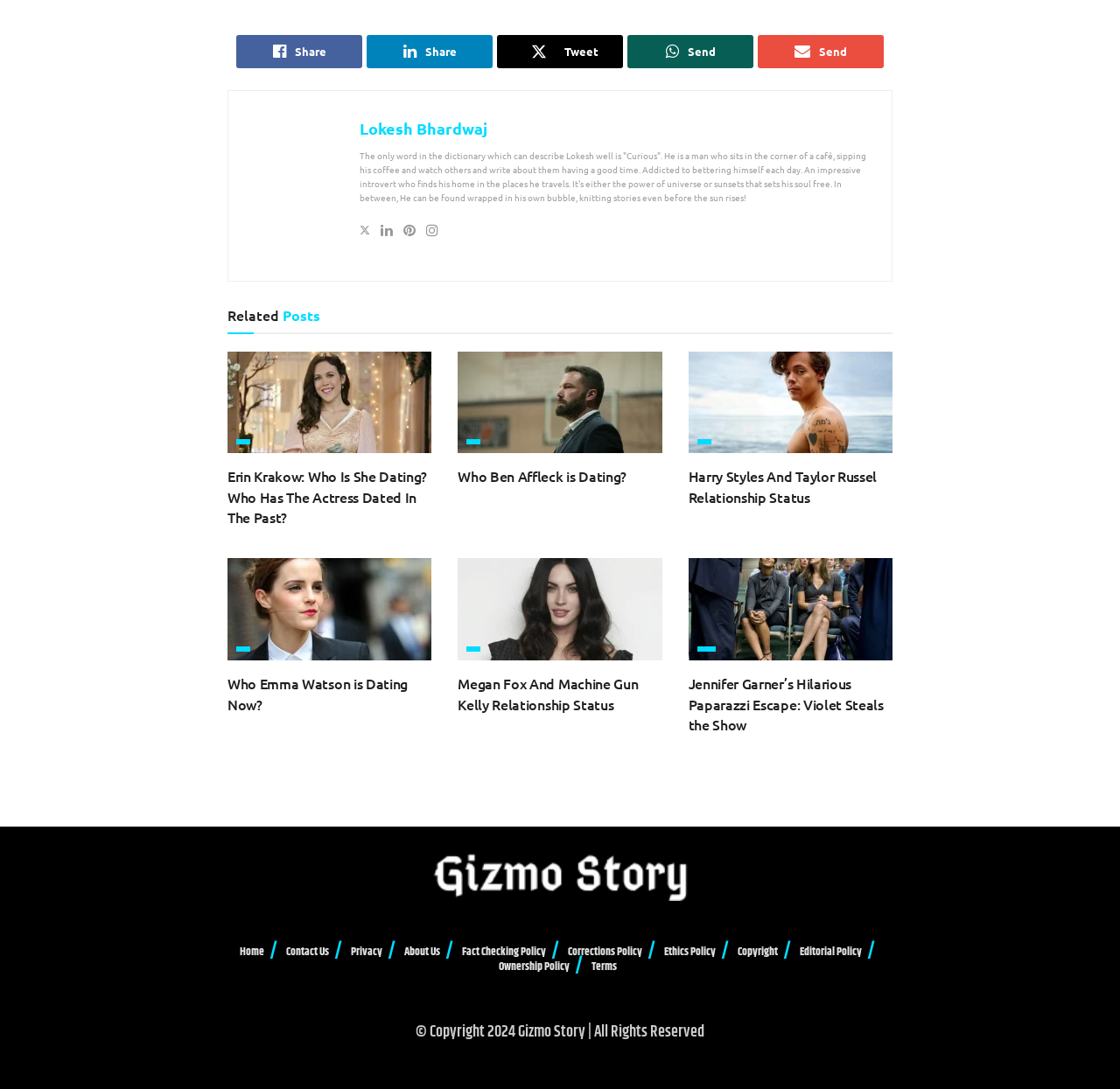Given the element description: "Lower Manhattan", predict the bounding box coordinates of this UI element. The coordinates must be four float numbers between 0 and 1, given as [left, top, right, bottom].

None